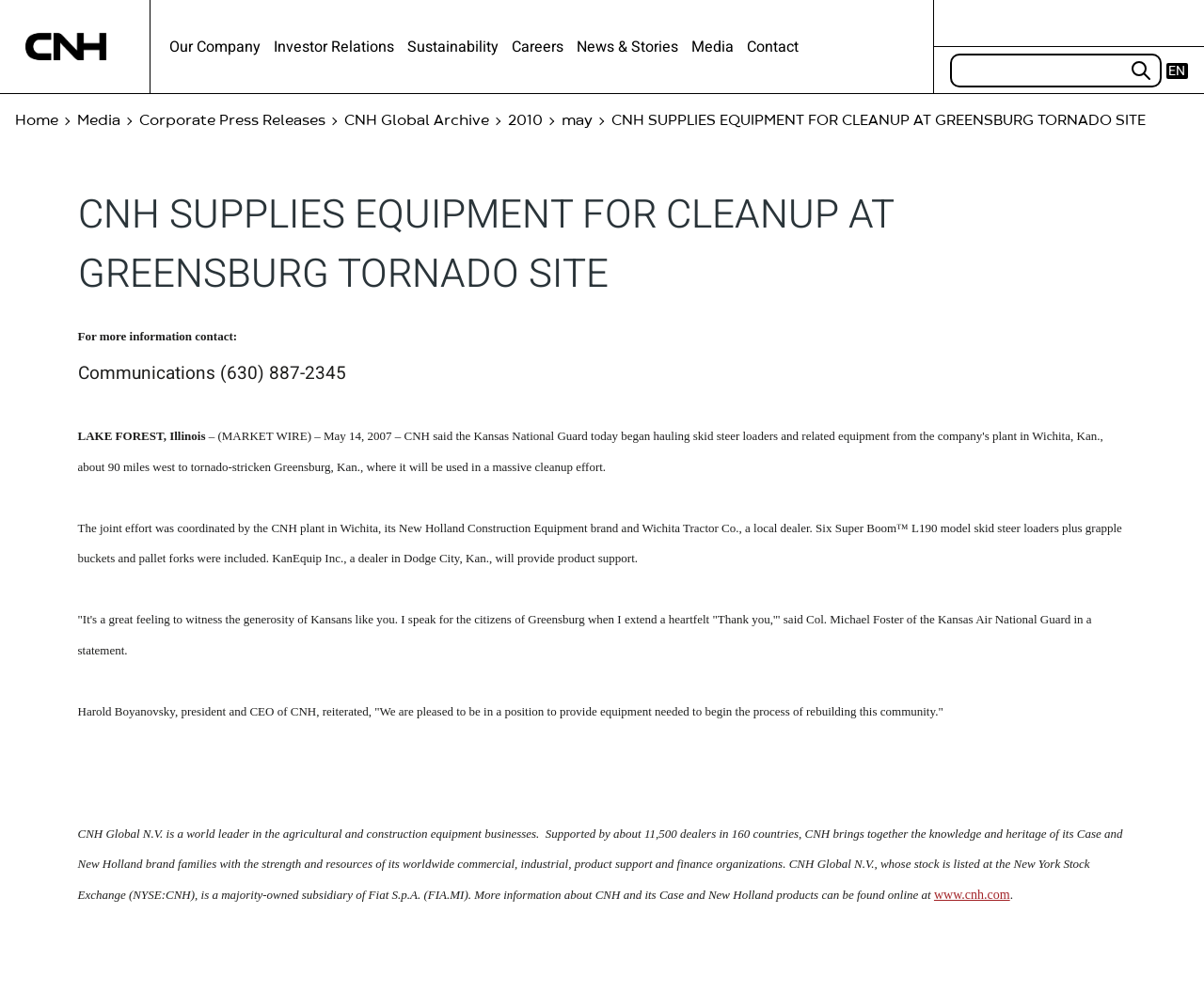What is the brand of the skid steer loaders provided?
Please provide a single word or phrase answer based on the image.

New Holland Construction Equipment